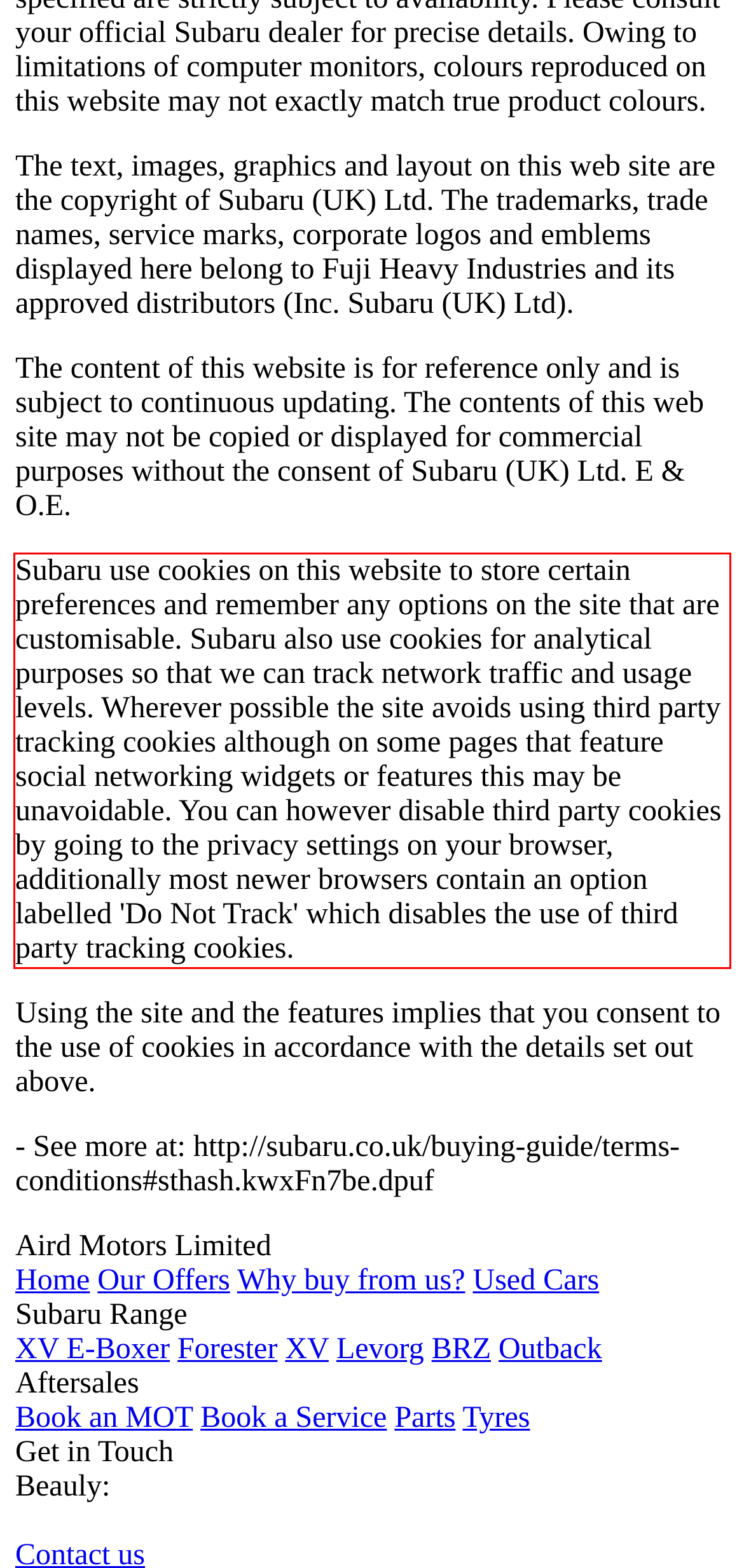Please examine the screenshot of the webpage and read the text present within the red rectangle bounding box.

Subaru use cookies on this website to store certain preferences and remember any options on the site that are customisable. Subaru also use cookies for analytical purposes so that we can track network traffic and usage levels. Wherever possible the site avoids using third party tracking cookies although on some pages that feature social networking widgets or features this may be unavoidable. You can however disable third party cookies by going to the privacy settings on your browser, additionally most newer browsers contain an option labelled 'Do Not Track' which disables the use of third party tracking cookies.